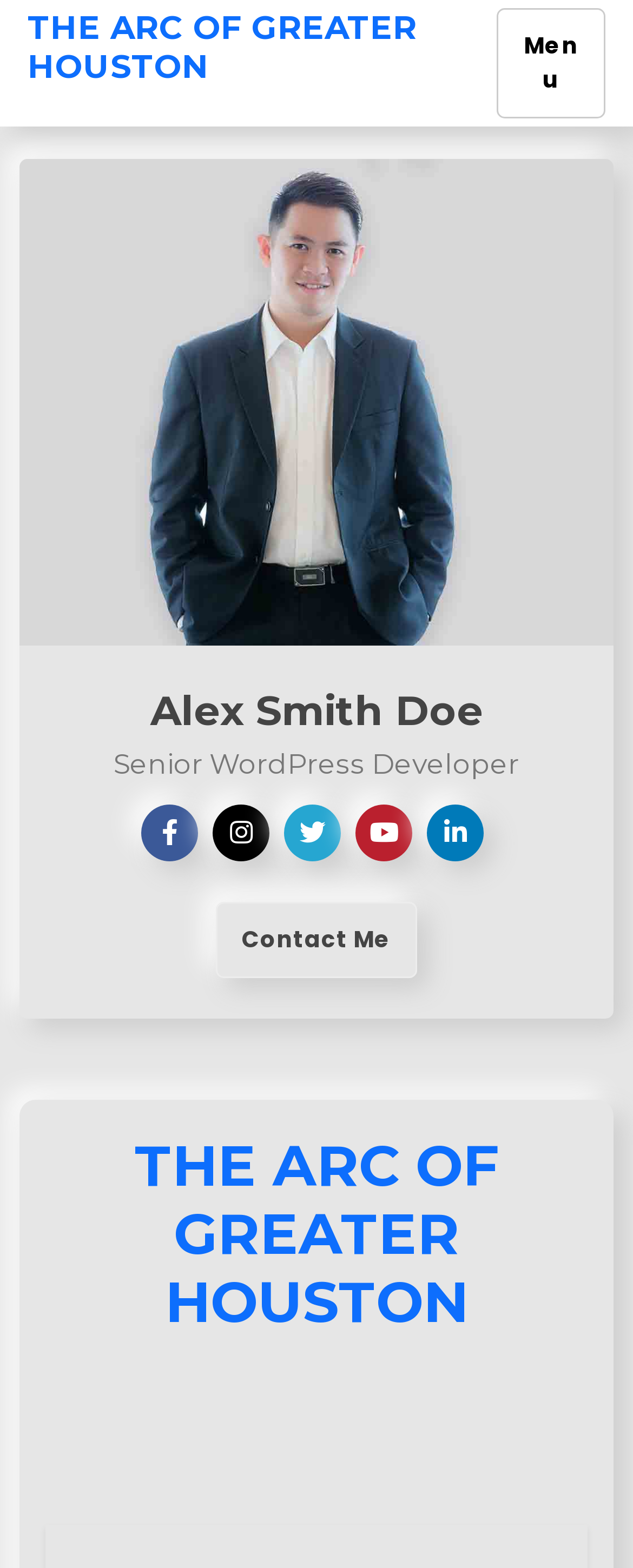Determine the bounding box for the UI element that matches this description: "The arc of greater houston".

[0.133, 0.722, 0.867, 0.853]